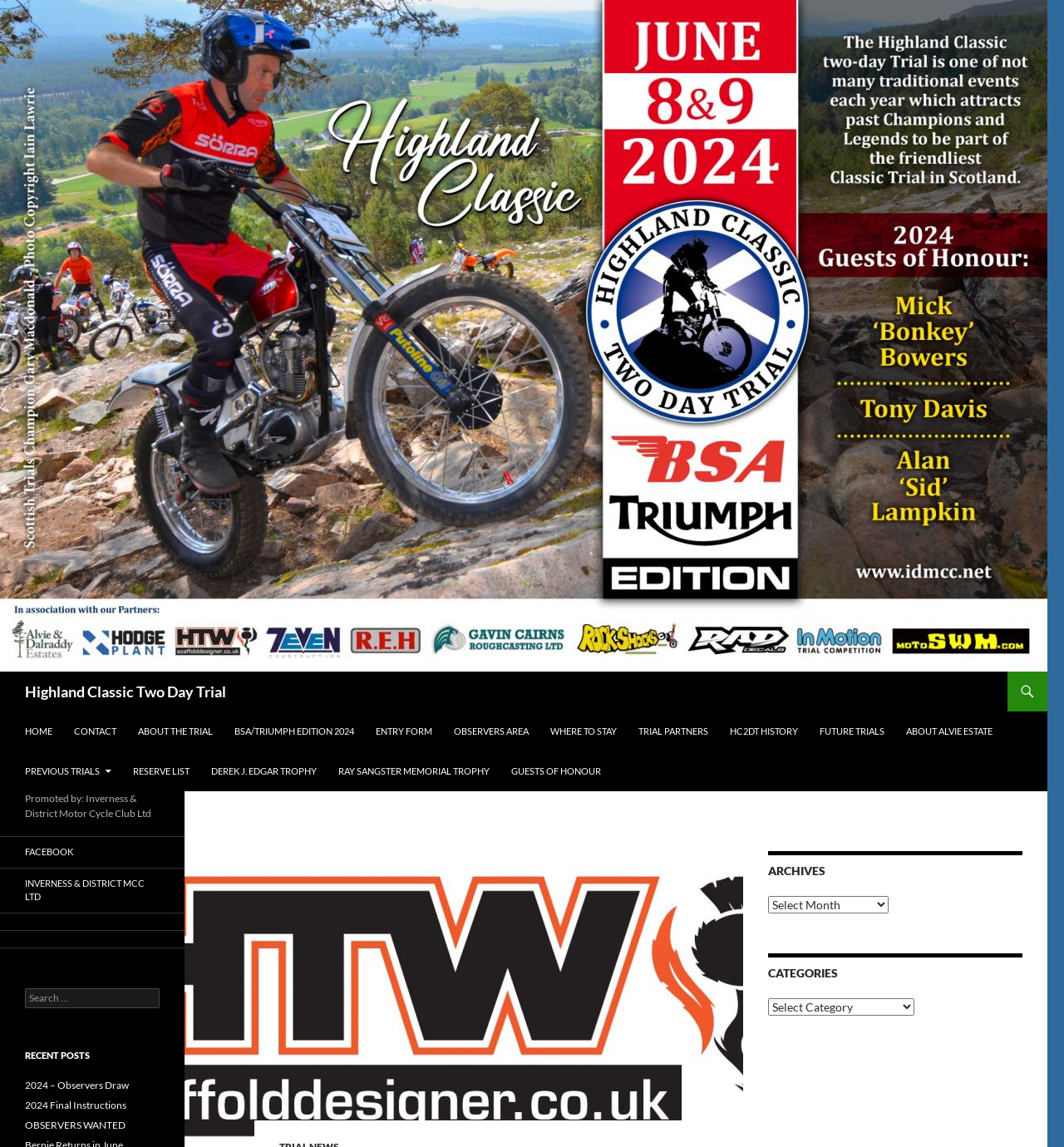Please find the bounding box coordinates of the element that must be clicked to perform the given instruction: "Check FACEBOOK link". The coordinates should be four float numbers from 0 to 1, i.e., [left, top, right, bottom].

[0.0, 0.73, 0.173, 0.756]